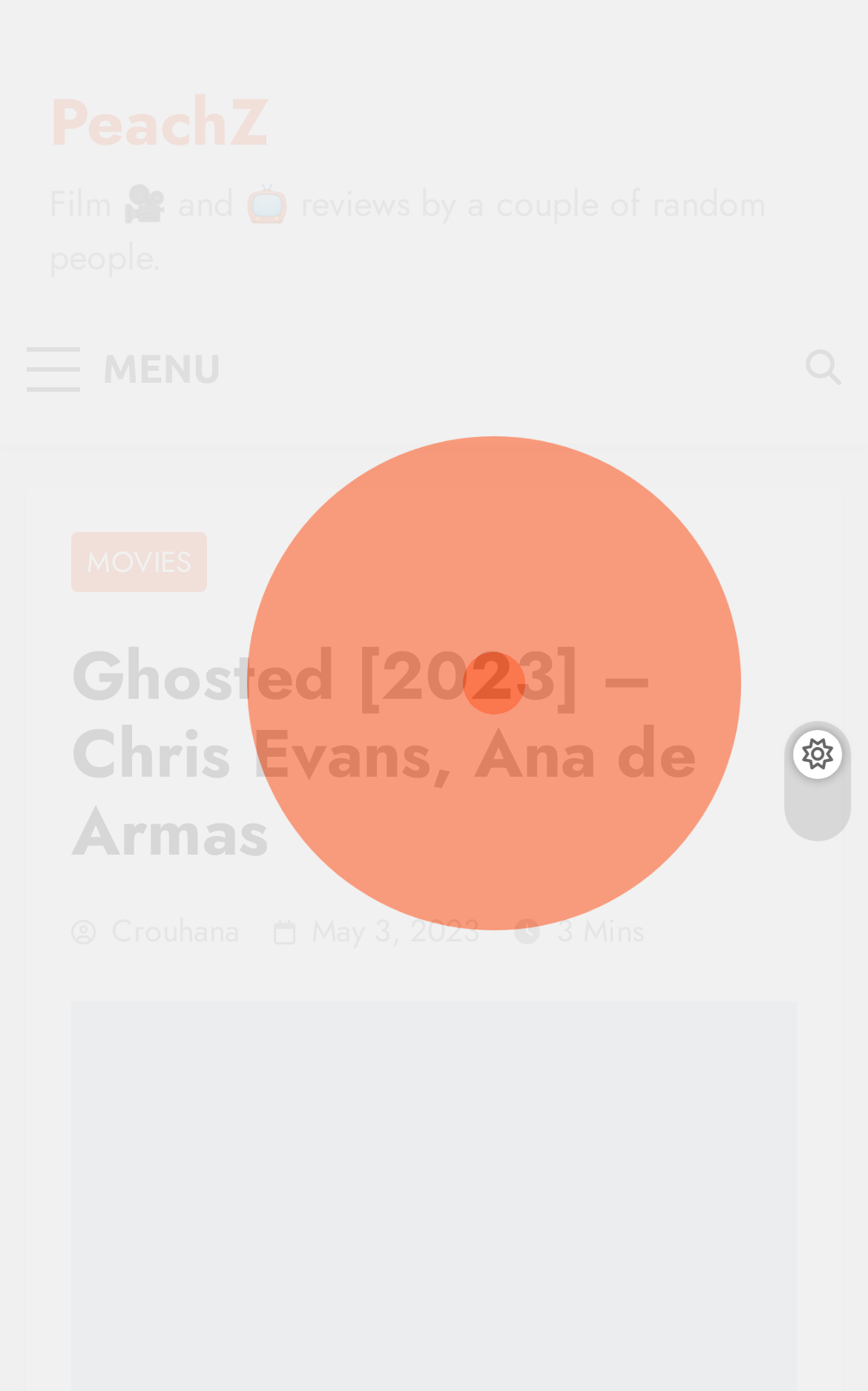Refer to the screenshot and give an in-depth answer to this question: Who are the stars of the movie?

The stars of the movie can be found in the heading element, which is 'Ghosted [2023] – Chris Evans, Ana de Armas'. This heading is a child element of the button with the text '', which is likely a dropdown menu or navigation button.